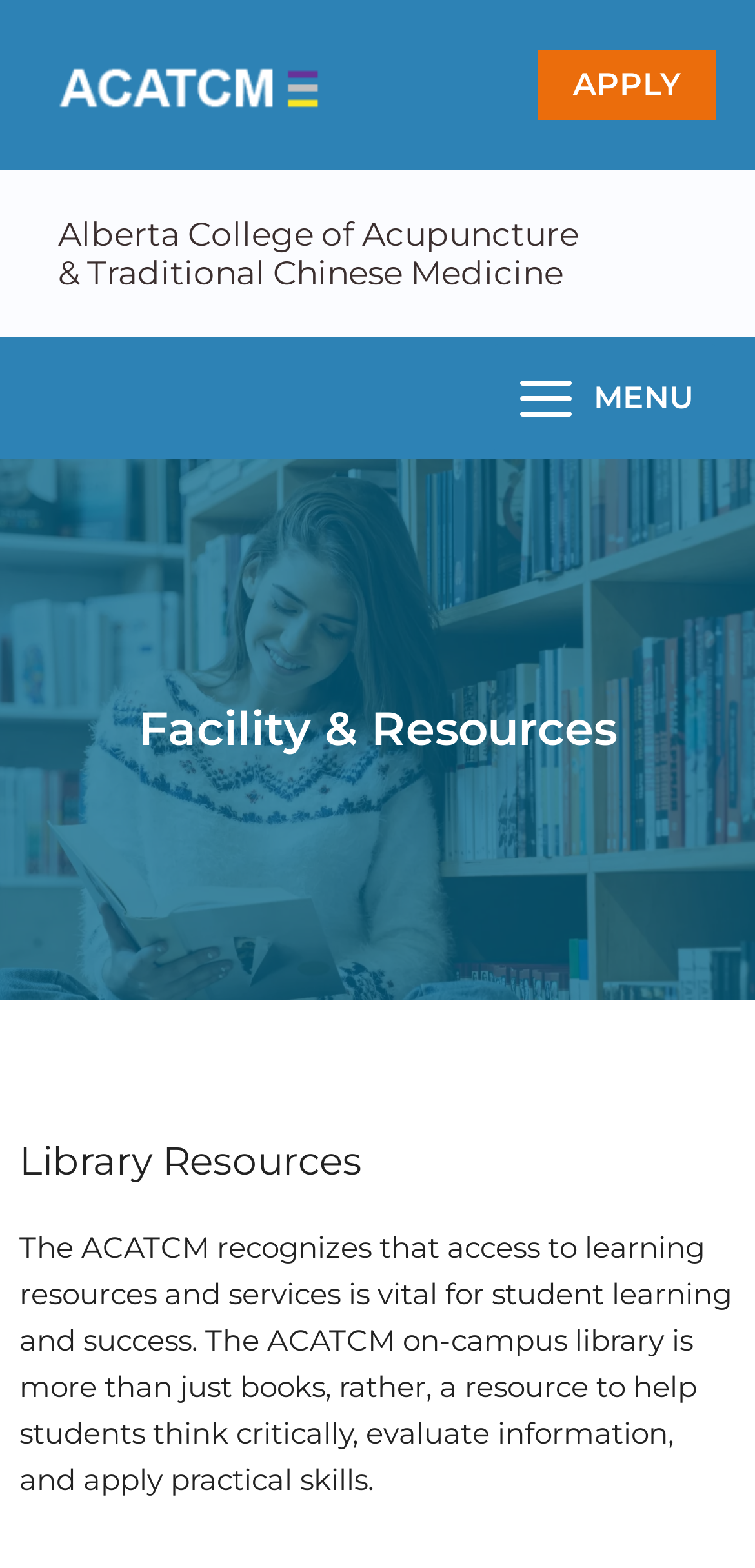What is the menu button labeled?
Refer to the image and provide a one-word or short phrase answer.

MAIN MENU MENU